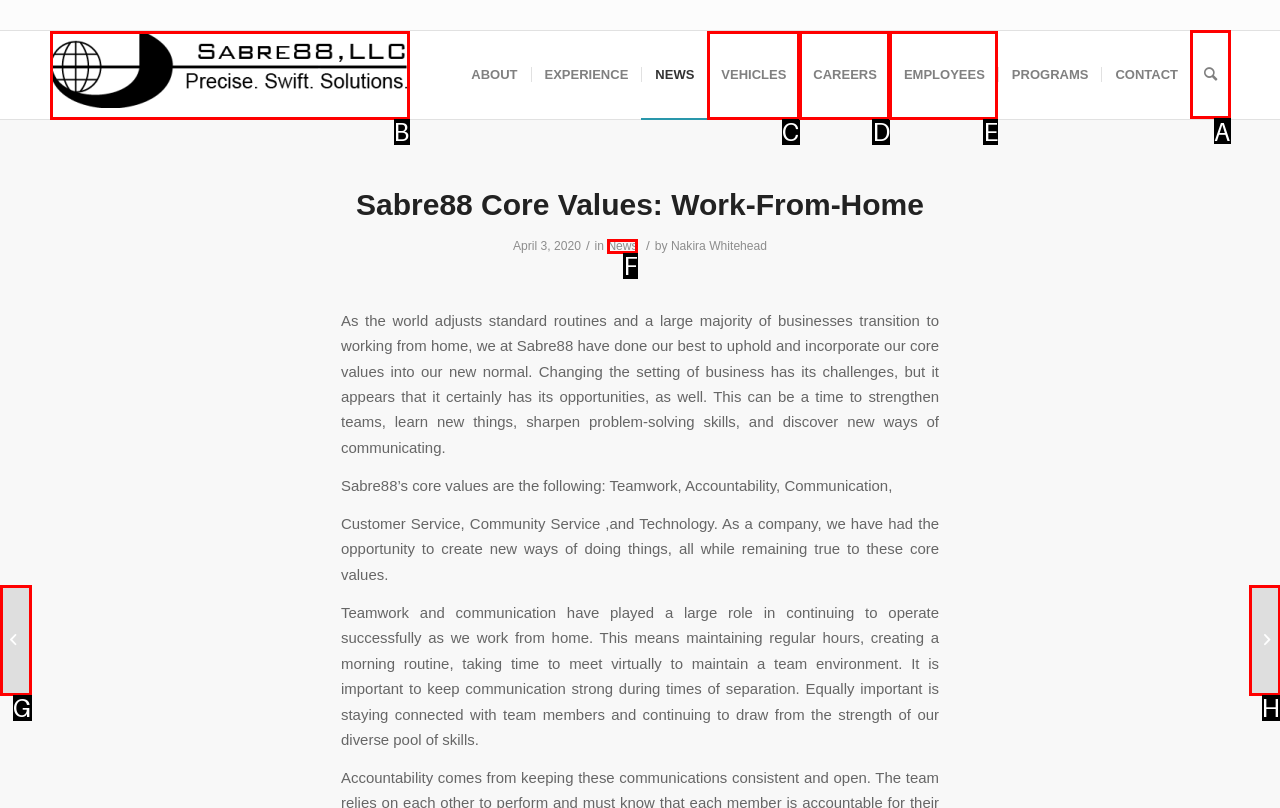To execute the task: Search for something, which one of the highlighted HTML elements should be clicked? Answer with the option's letter from the choices provided.

A